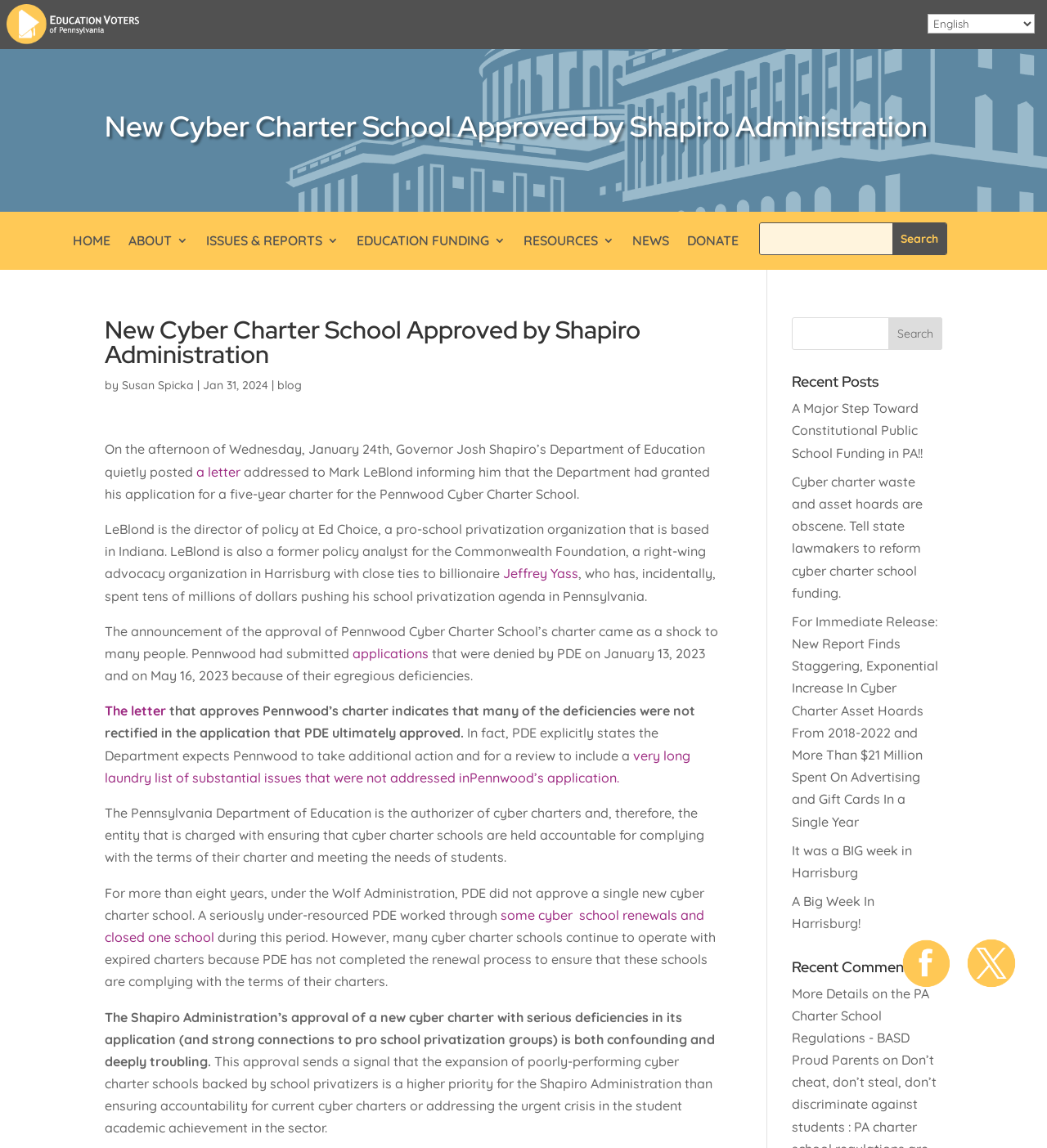Identify the bounding box of the HTML element described as: "parent_node: Nombre * name="author"".

None